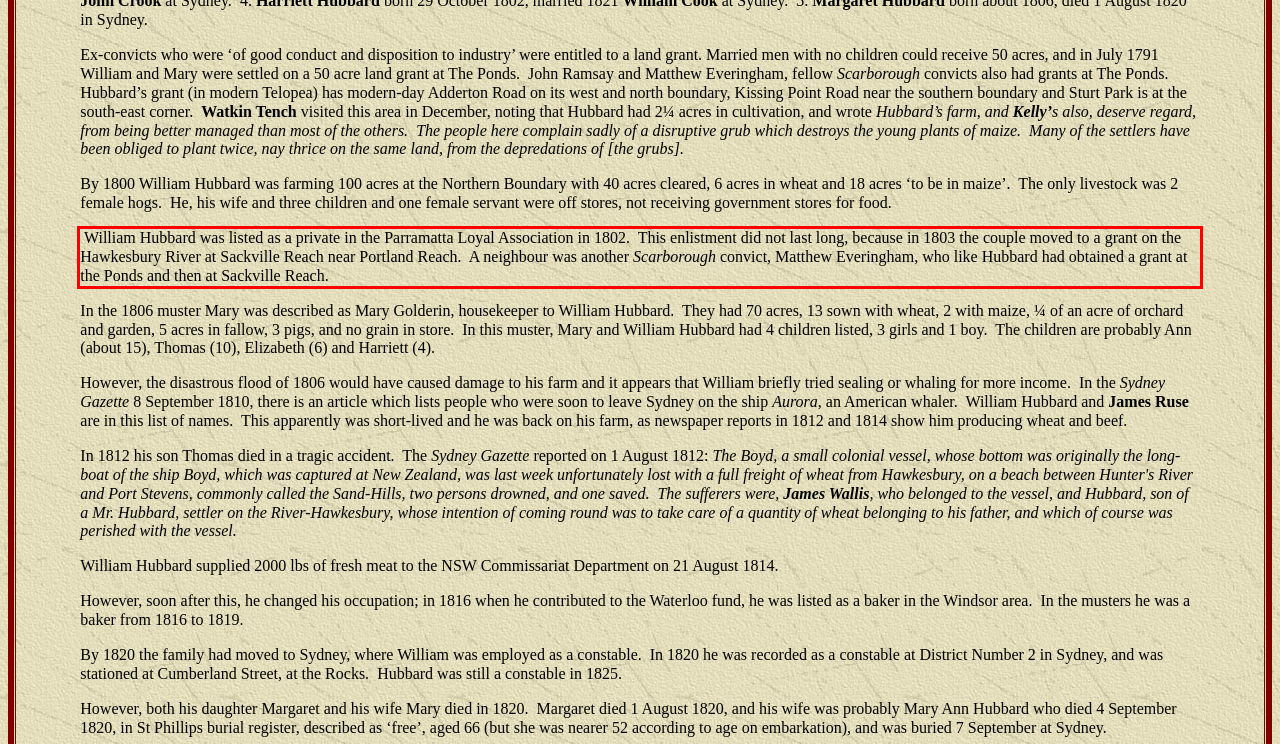You are provided with a webpage screenshot that includes a red rectangle bounding box. Extract the text content from within the bounding box using OCR.

William Hubbard was listed as a private in the Parramatta Loyal Association in 1802. This enlistment did not last long, because in 1803 the couple moved to a grant on the Hawkesbury River at Sackville Reach near Portland Reach. A neighbour was another Scarborough convict, Matthew Everingham, who like Hubbard had obtained a grant at the Ponds and then at Sackville Reach.